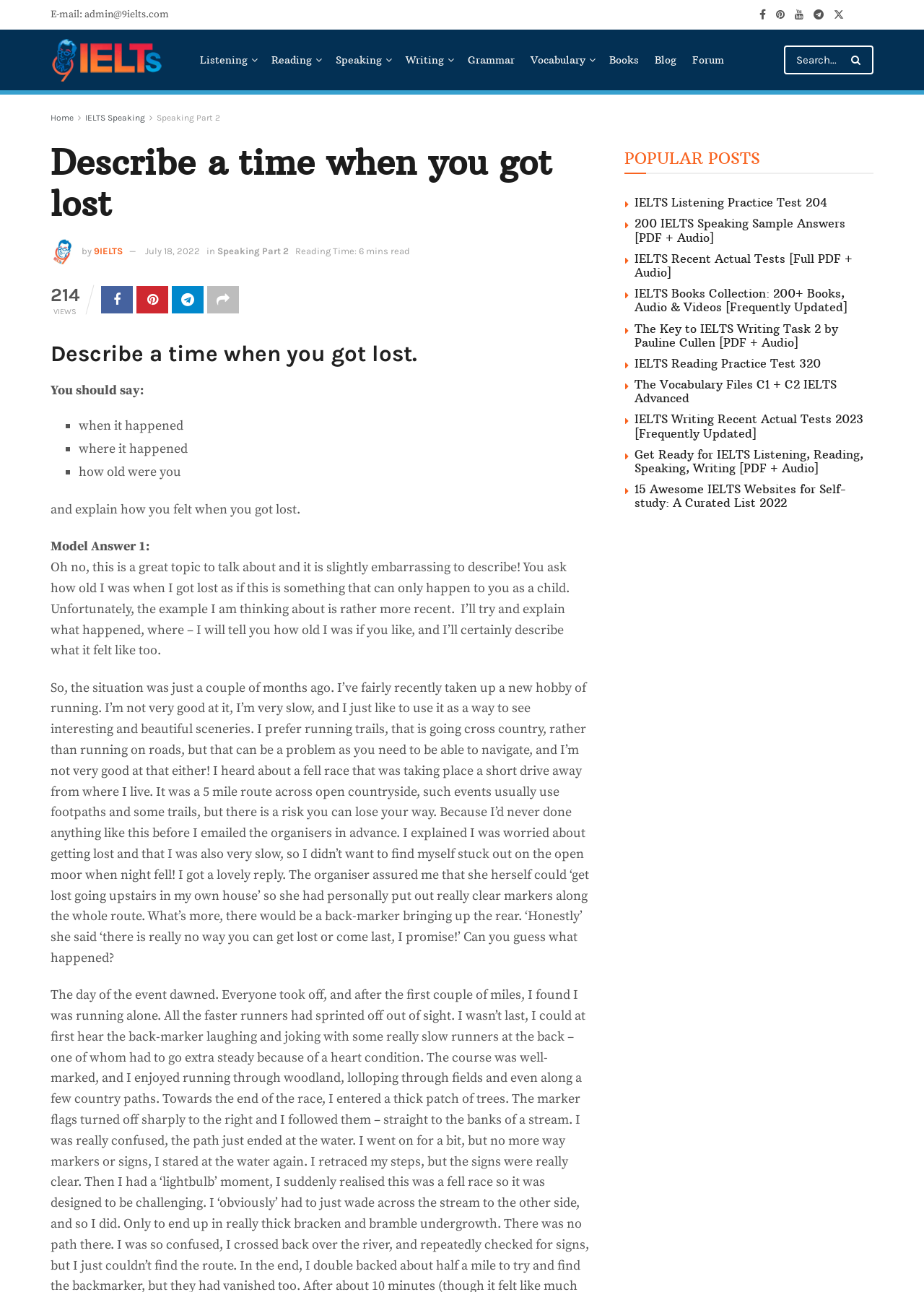Select the bounding box coordinates of the element I need to click to carry out the following instruction: "Go to IELTS Speaking page".

[0.092, 0.087, 0.157, 0.095]